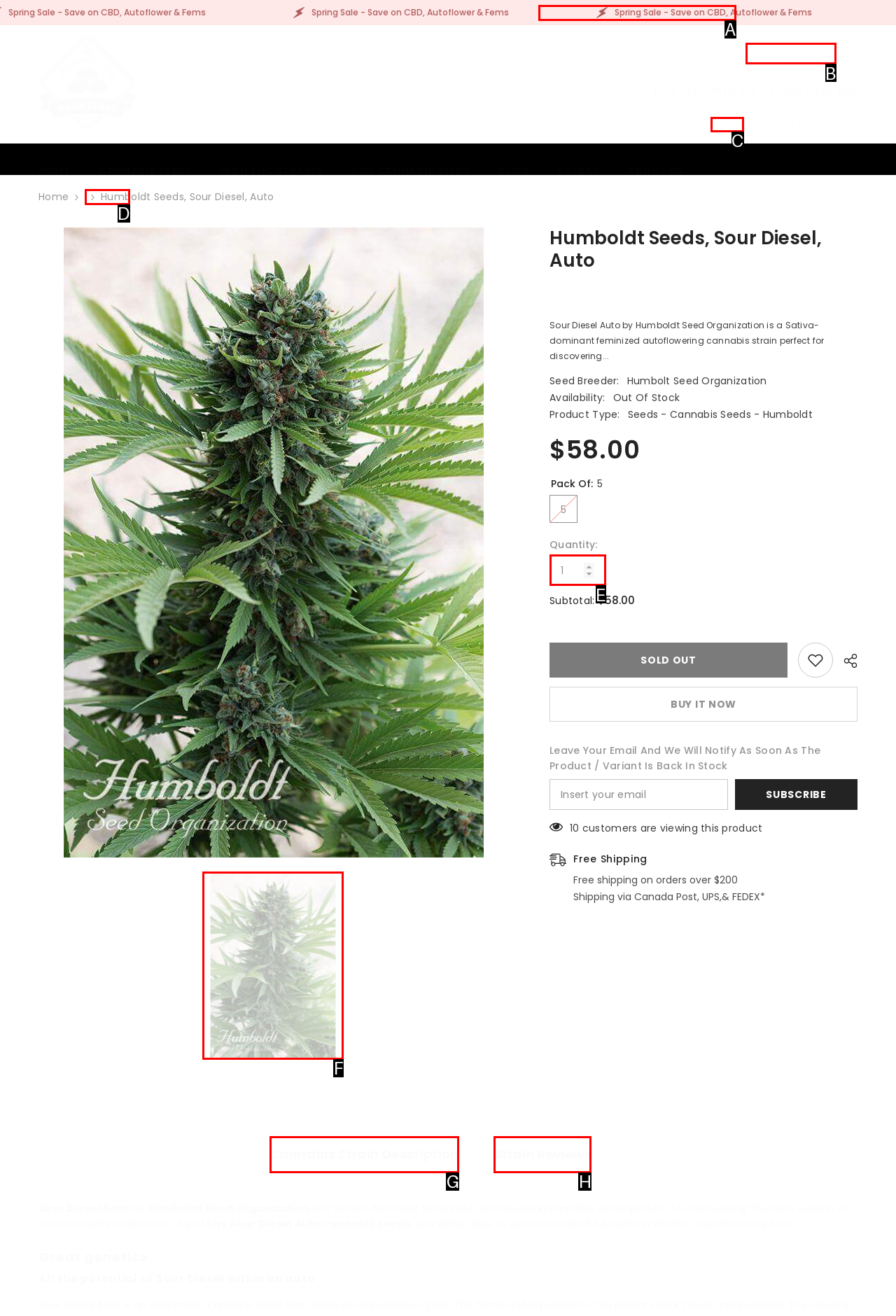Identify the letter of the UI element I need to click to carry out the following instruction: Sign in to your account

C